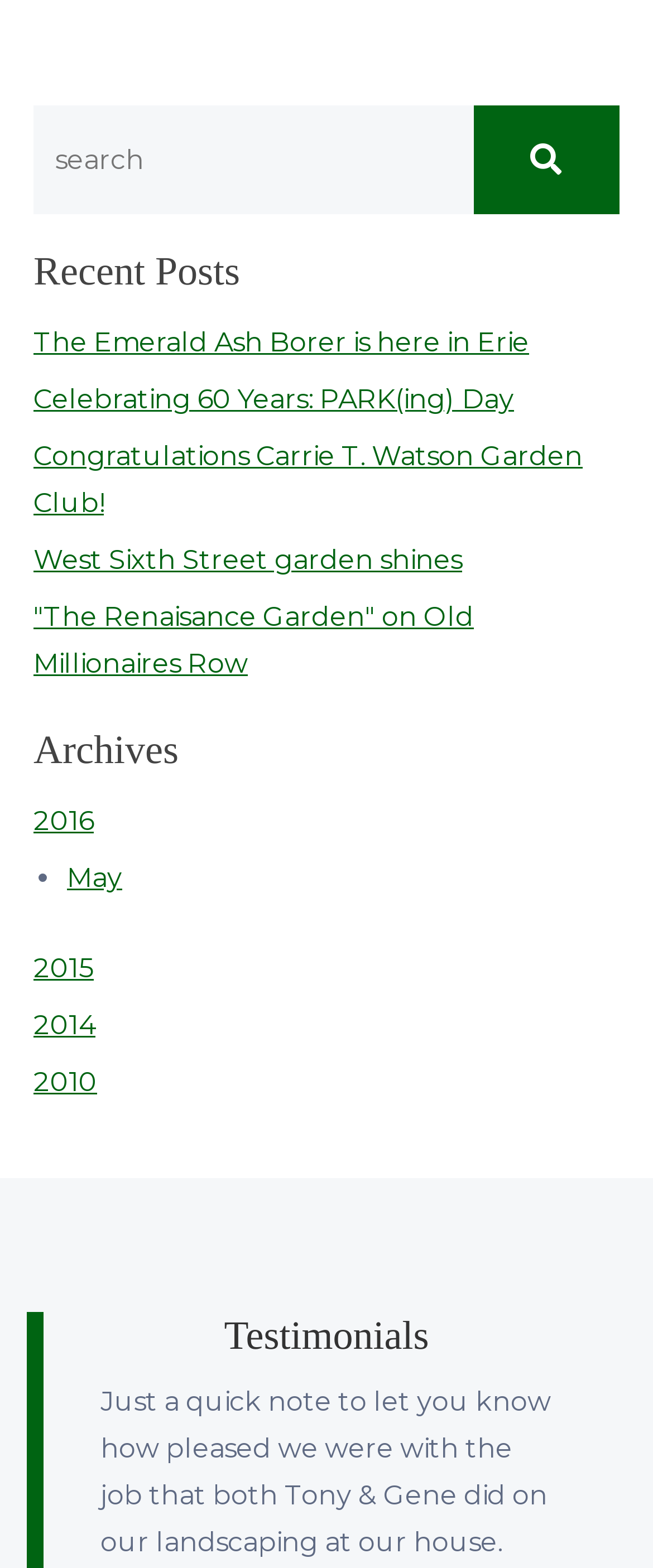Determine the bounding box coordinates of the UI element that matches the following description: "West Sixth Street garden shines". The coordinates should be four float numbers between 0 and 1 in the format [left, top, right, bottom].

[0.051, 0.34, 0.949, 0.376]